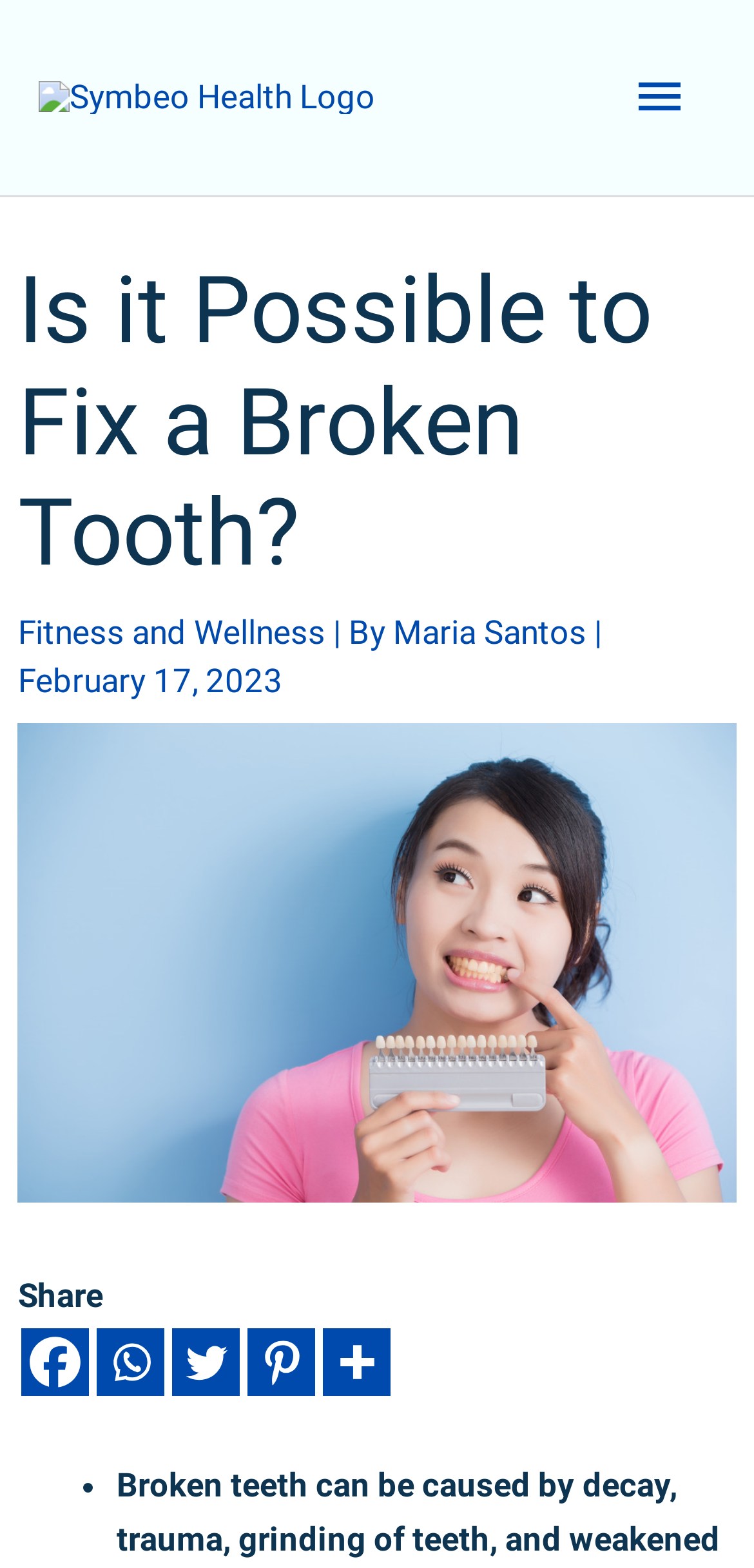What is the logo of the website?
Look at the image and provide a short answer using one word or a phrase.

Symbeo Health Logo